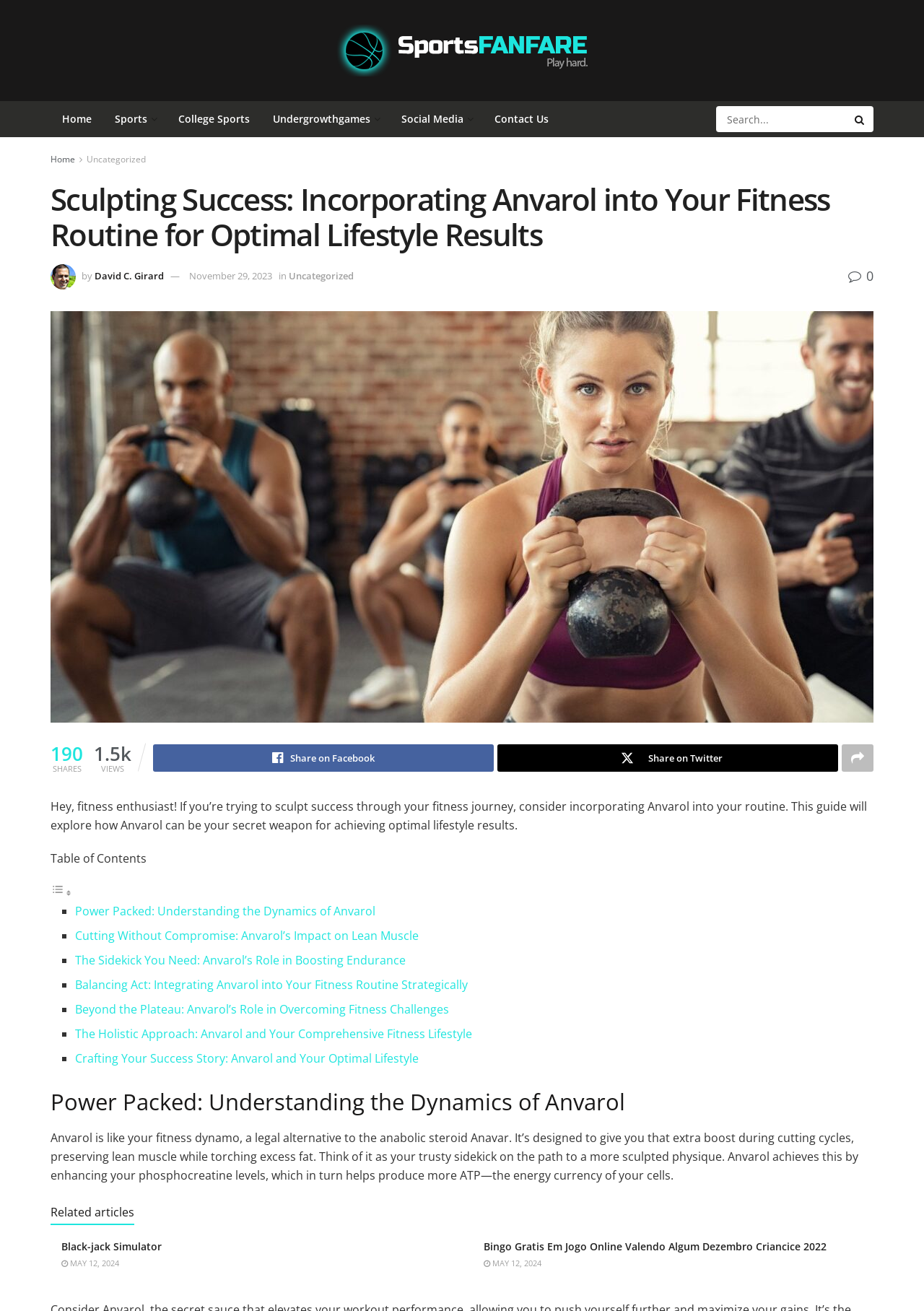How many related articles are there?
Examine the image and give a concise answer in one word or a short phrase.

2